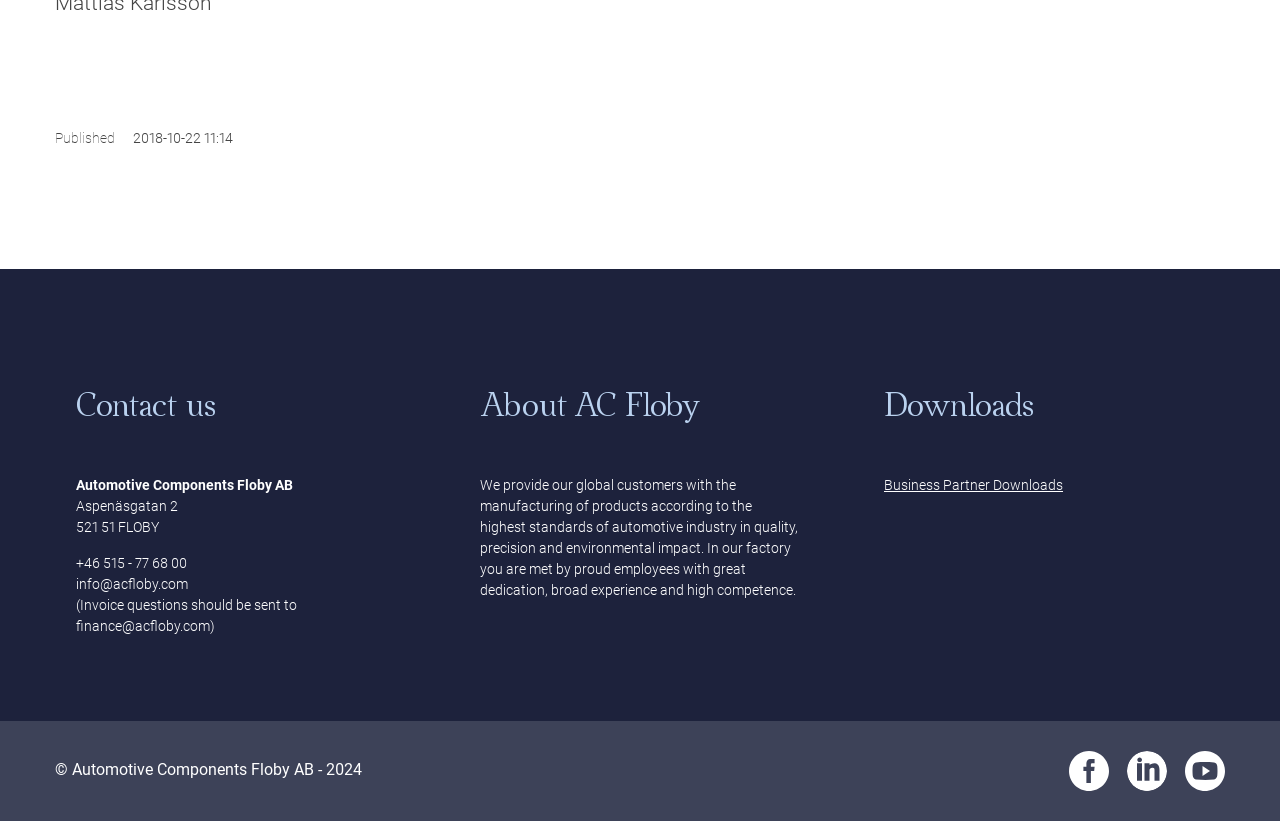Answer with a single word or phrase: 
What type of downloads are available?

Business Partner Downloads